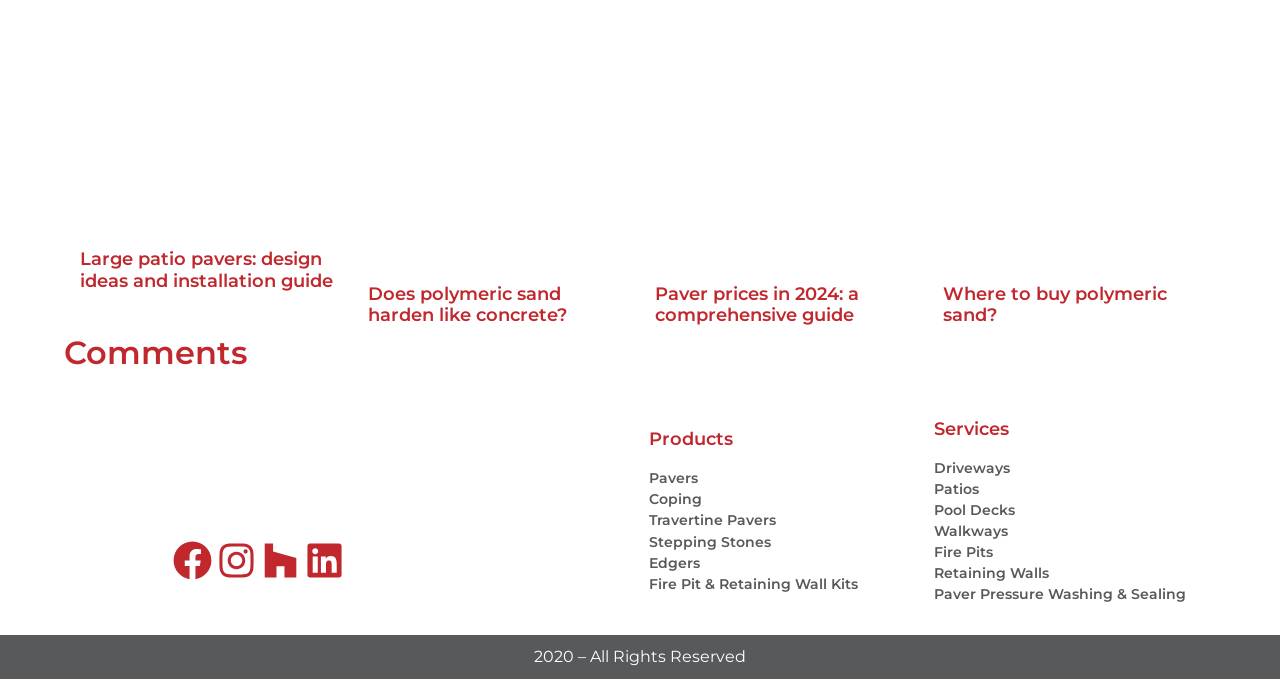Given the element description "Pavers" in the screenshot, predict the bounding box coordinates of that UI element.

[0.507, 0.685, 0.714, 0.715]